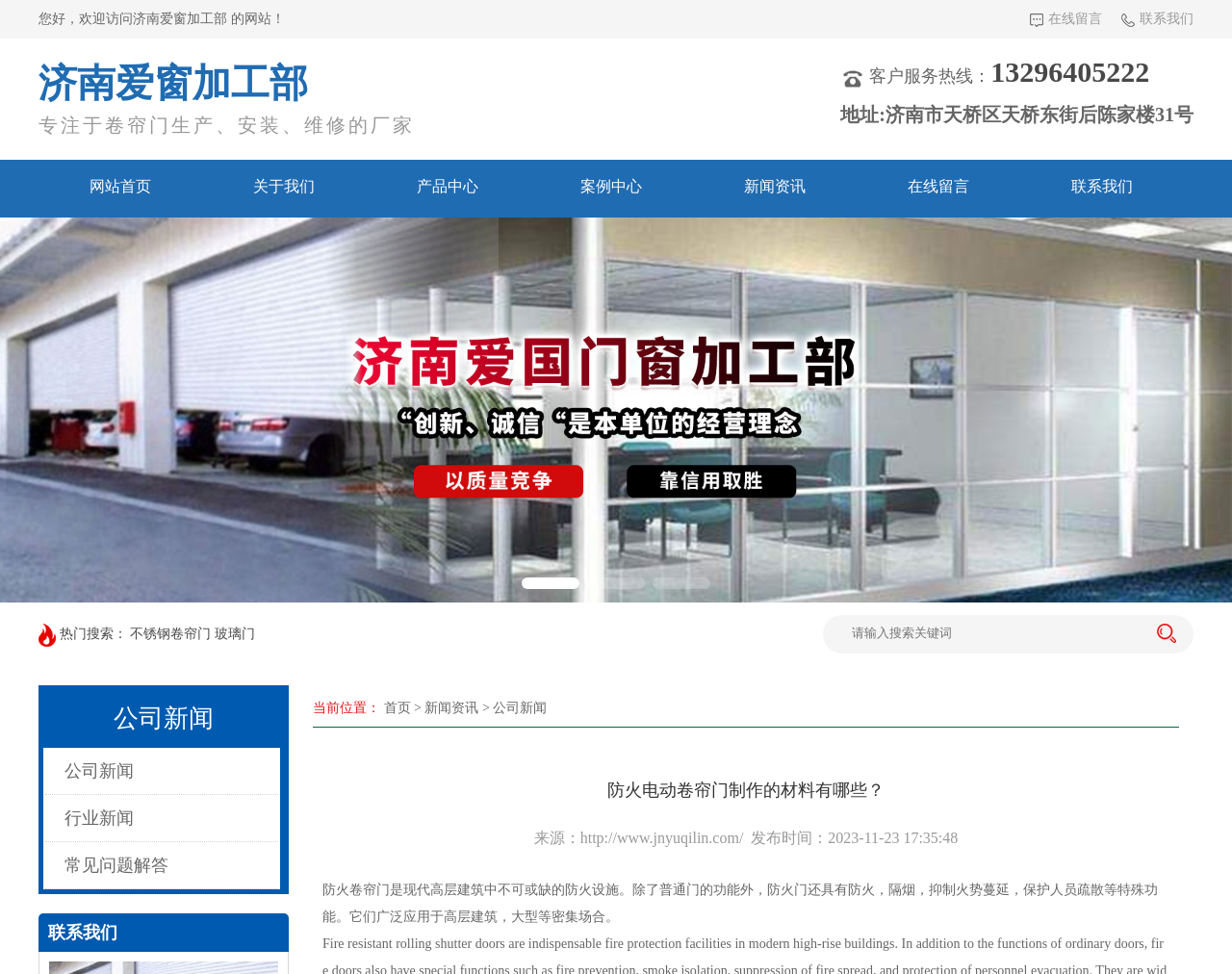What is the main function of fire-resistant rolling shutter doors?
Using the image, elaborate on the answer with as much detail as possible.

I found the main function of fire-resistant rolling shutter doors by reading the text in the main content area of the webpage, which describes the special functions of fire-resistant doors, including preventing fire, isolating smoke, suppressing fire spread, and protecting personnel evacuation.